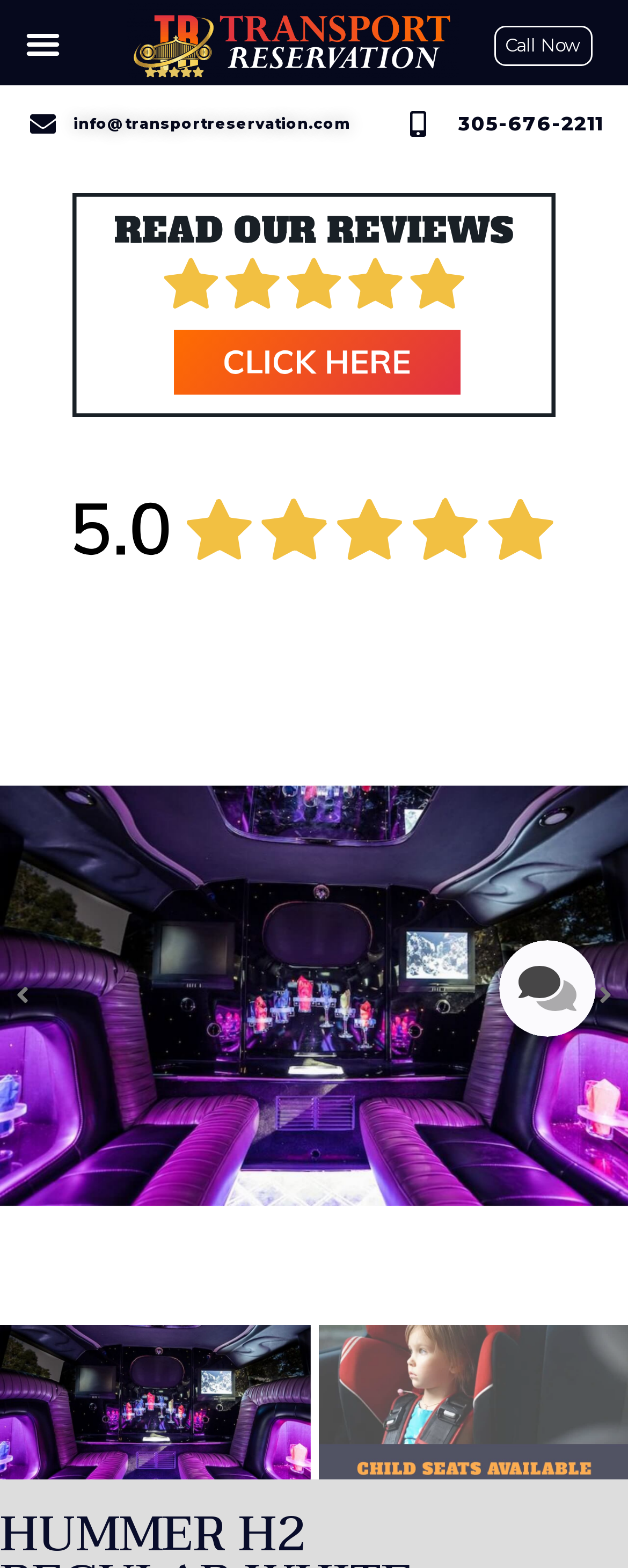Identify the bounding box of the UI component described as: "aria-label="Next slide"".

[0.954, 0.626, 0.974, 0.643]